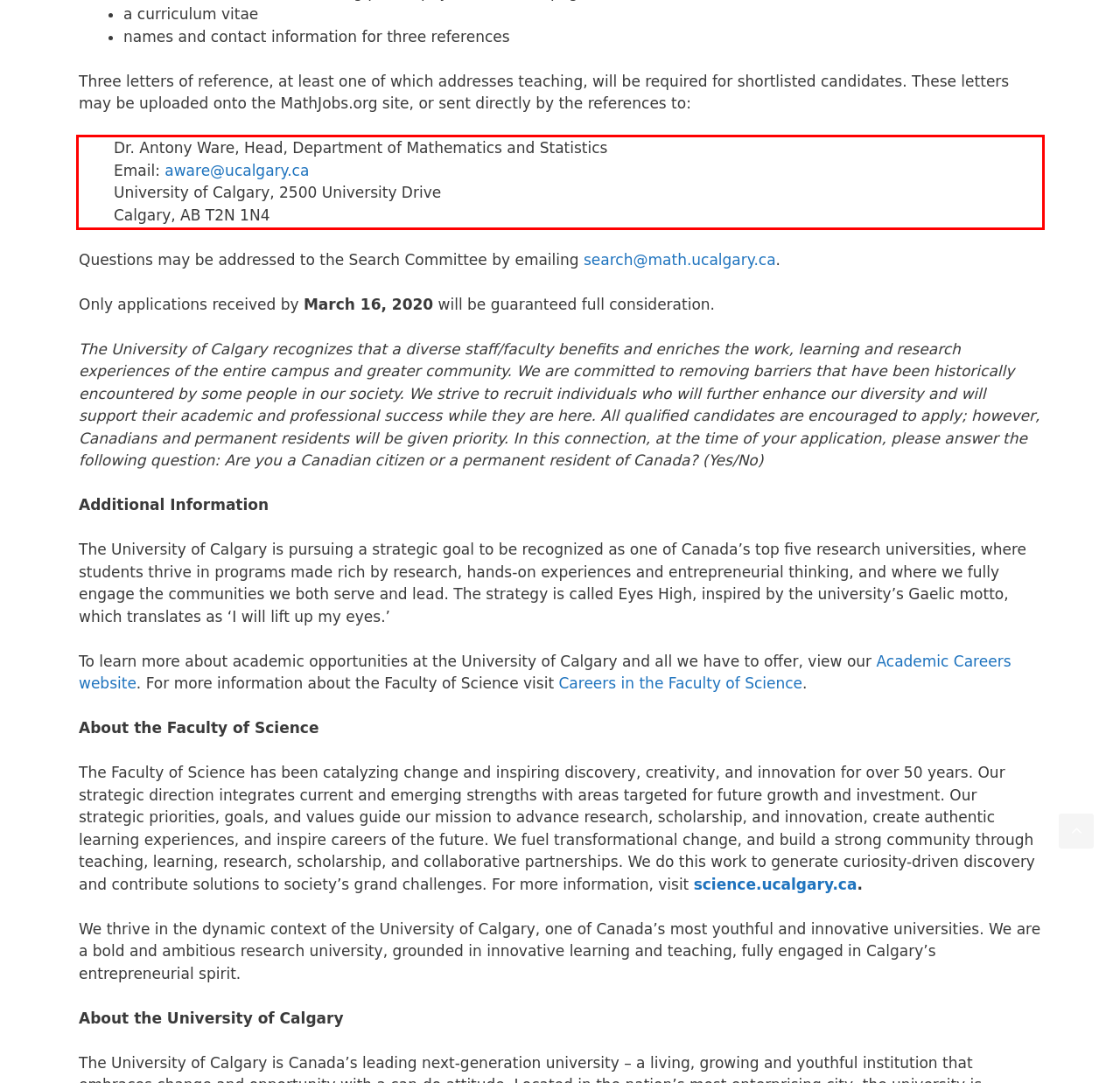Please take the screenshot of the webpage, find the red bounding box, and generate the text content that is within this red bounding box.

Dr. Antony Ware, Head, Department of Mathematics and Statistics Email: aware@ucalgary.ca University of Calgary, 2500 University Drive Calgary, AB T2N 1N4